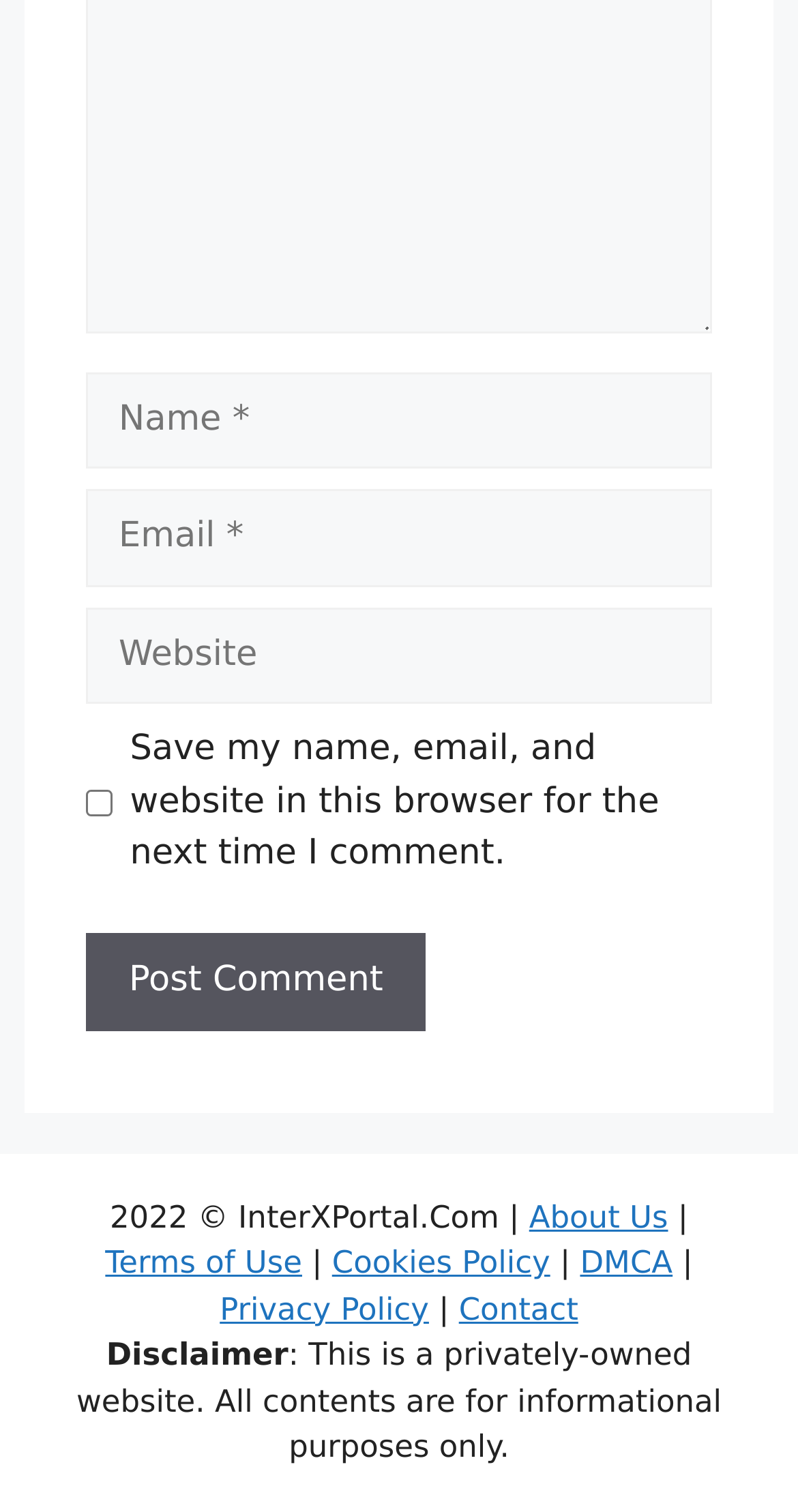Determine the bounding box coordinates of the area to click in order to meet this instruction: "Check the save my name checkbox".

[0.108, 0.522, 0.141, 0.54]